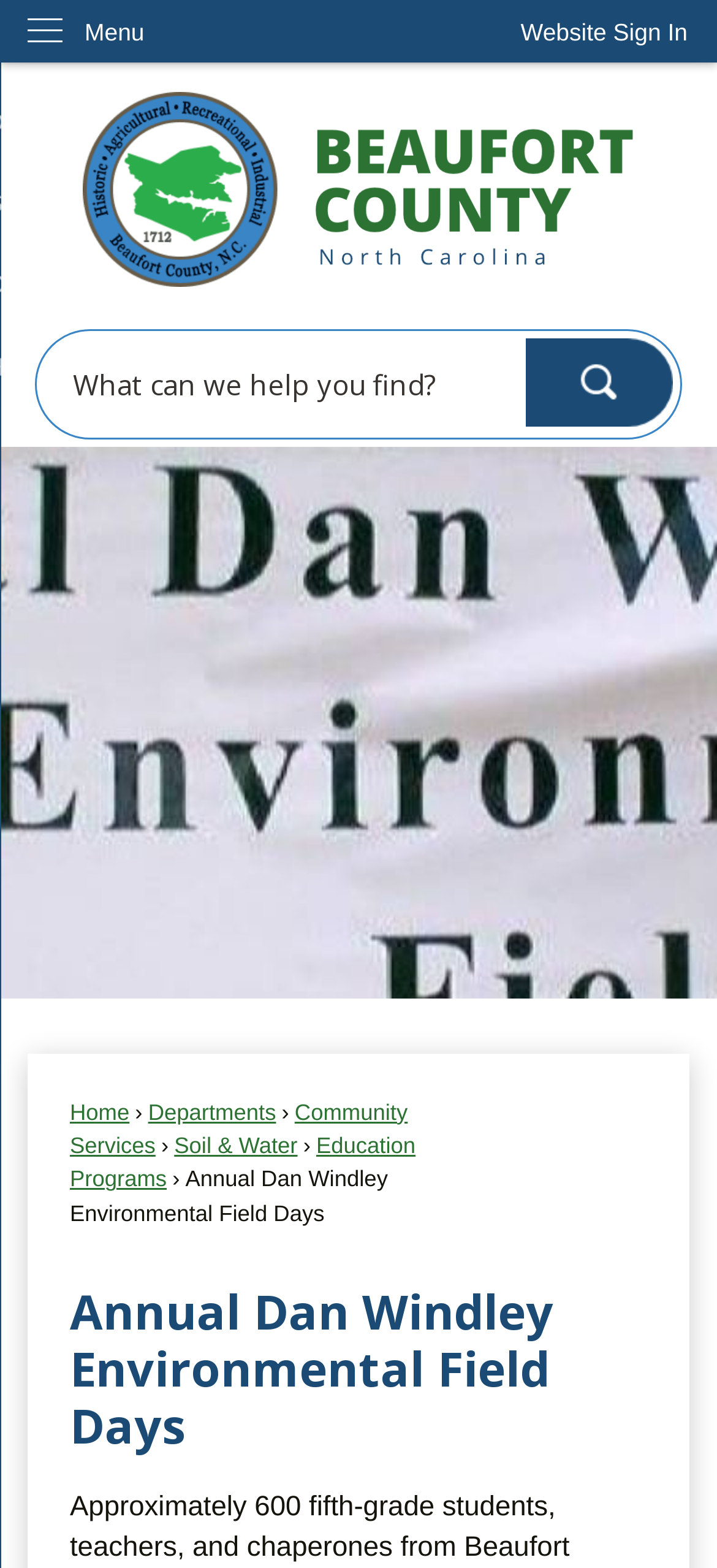Find the bounding box coordinates for the HTML element described in this sentence: "Skip to Main Content". Provide the coordinates as four float numbers between 0 and 1, in the format [left, top, right, bottom].

[0.0, 0.0, 0.044, 0.02]